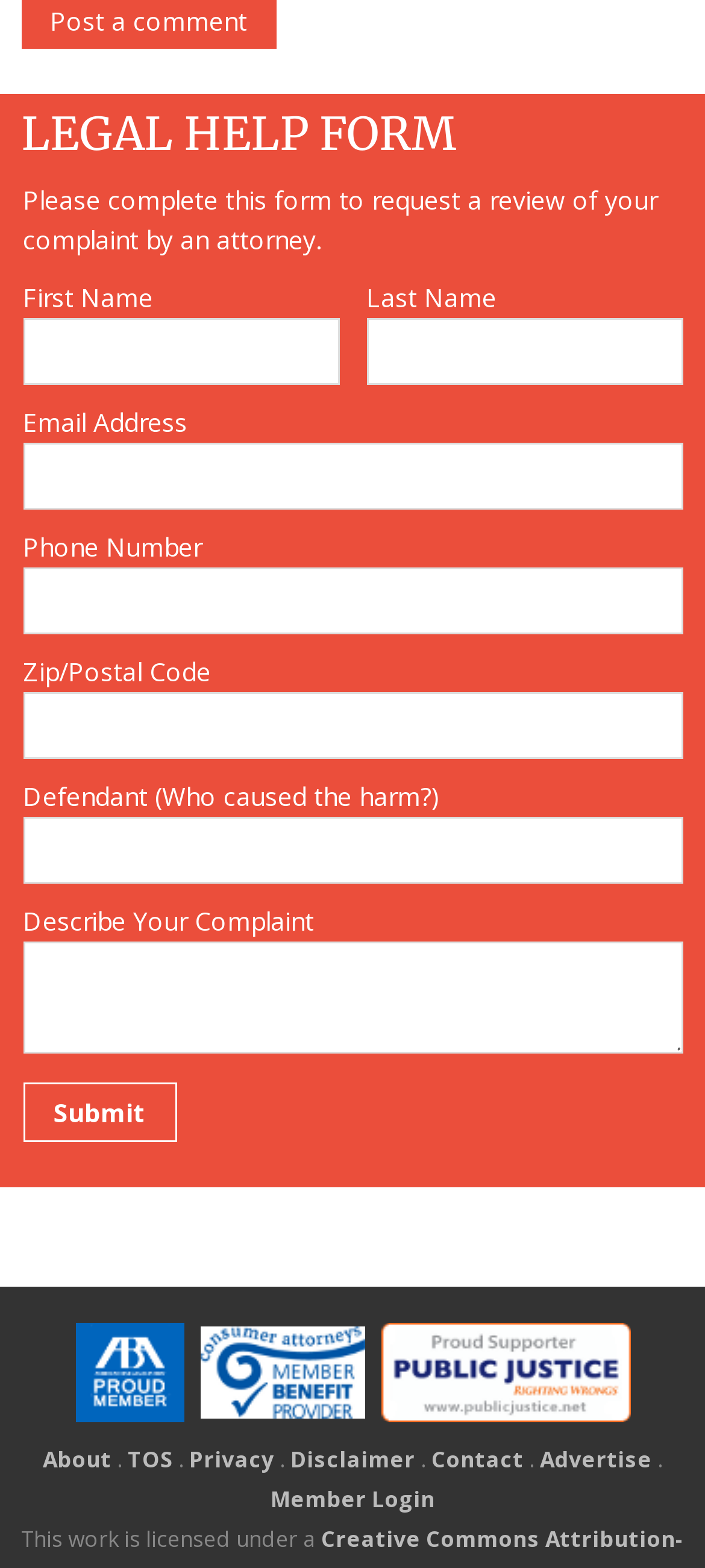Pinpoint the bounding box coordinates of the clickable element needed to complete the instruction: "Enter email address". The coordinates should be provided as four float numbers between 0 and 1: [left, top, right, bottom].

[0.033, 0.282, 0.97, 0.325]